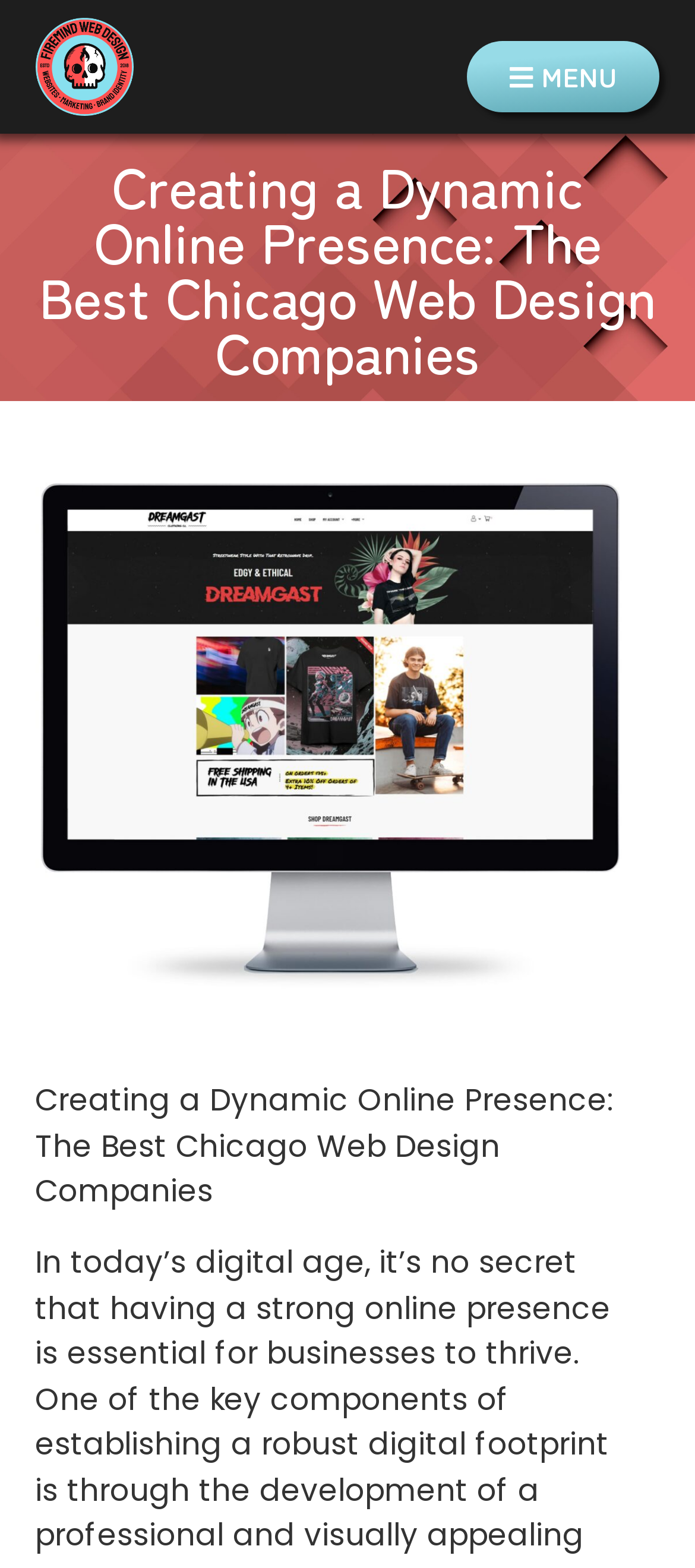Identify the bounding box for the given UI element using the description provided. Coordinates should be in the format (top-left x, top-left y, bottom-right x, bottom-right y) and must be between 0 and 1. Here is the description: MENU

[0.672, 0.026, 0.949, 0.071]